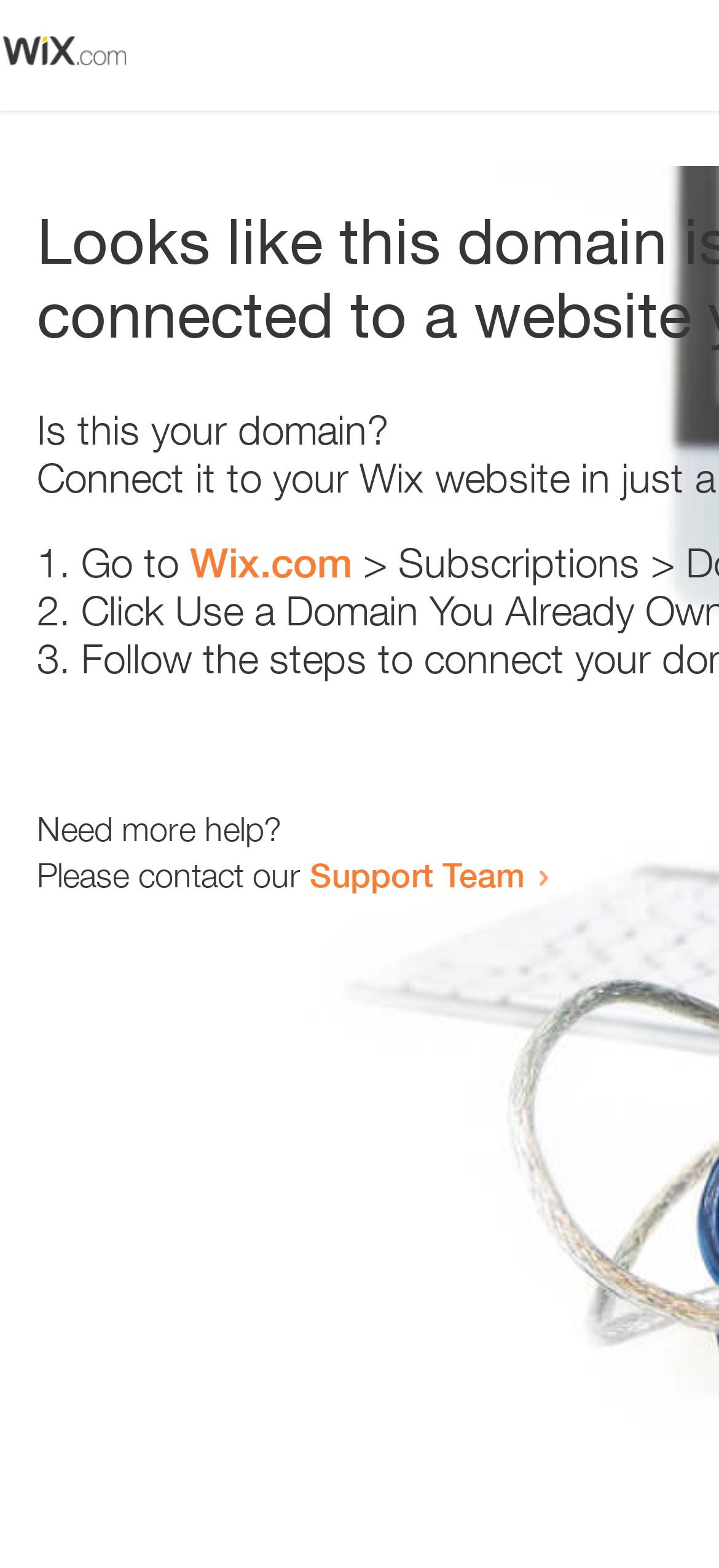Provide your answer in one word or a succinct phrase for the question: 
Where can the user go for more information?

Wix.com